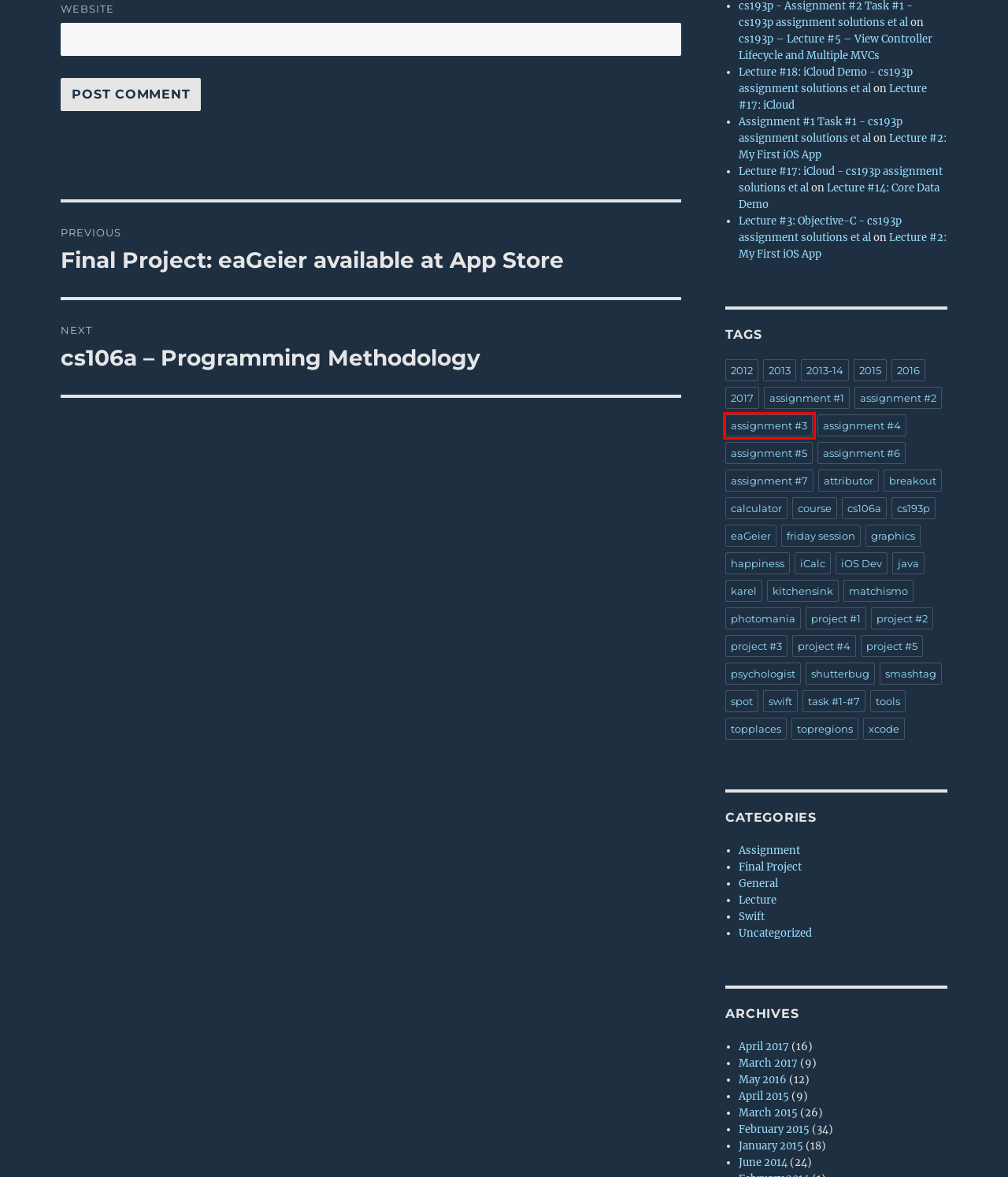You have a screenshot of a webpage with a red bounding box around an element. Identify the webpage description that best fits the new page that appears after clicking the selected element in the red bounding box. Here are the candidates:
A. project #5 Archives - cs193p assignment solutions et al
B. tools Archives - cs193p assignment solutions et al
C. karel Archives - cs193p assignment solutions et al
D. xcode Archives - cs193p assignment solutions et al
E. assignment #3 Archives - cs193p assignment solutions et al
F. happiness Archives - cs193p assignment solutions et al
G. psychologist Archives - cs193p assignment solutions et al
H. task #1-#7 Archives - cs193p assignment solutions et al

E